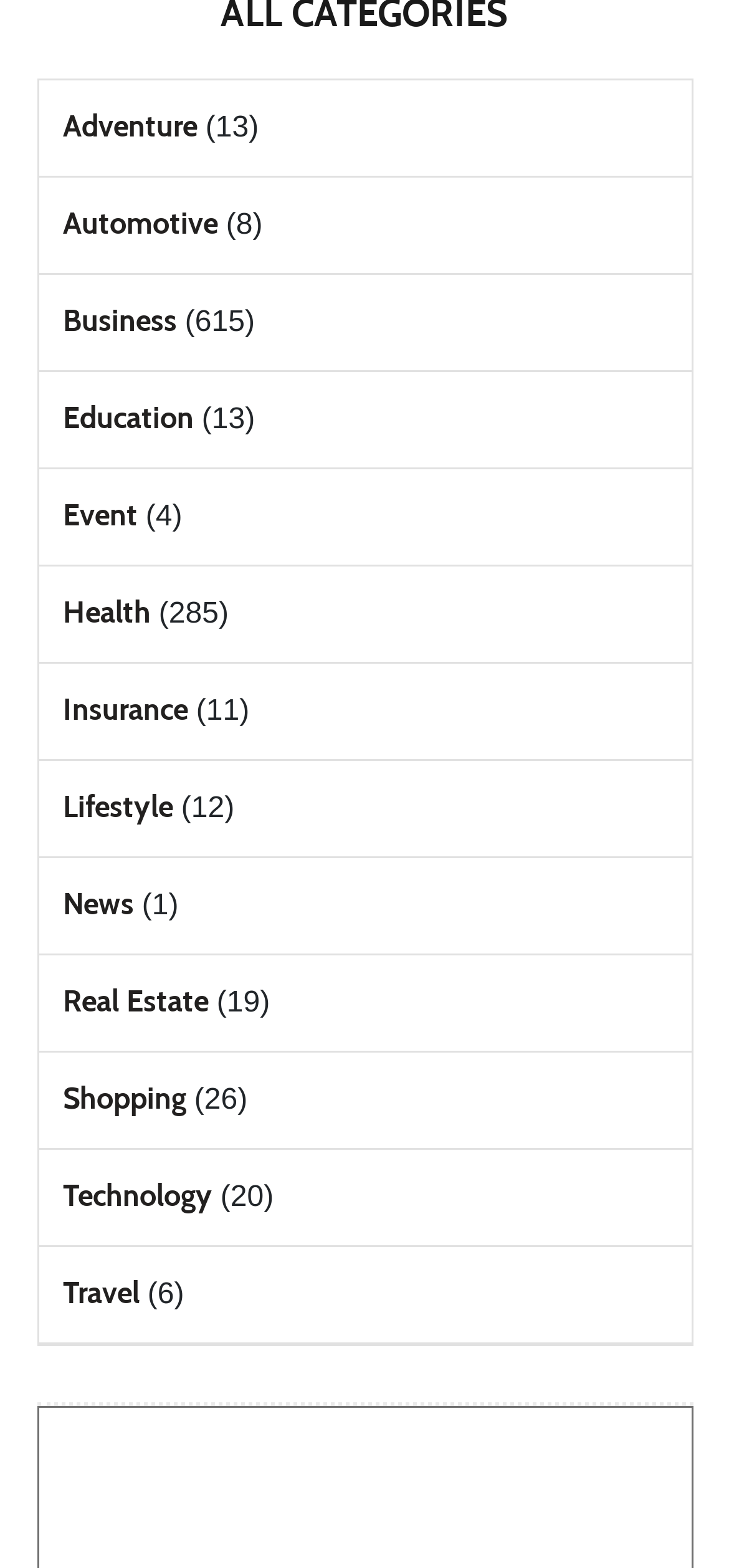Give a one-word or phrase response to the following question: How many categories are listed?

14